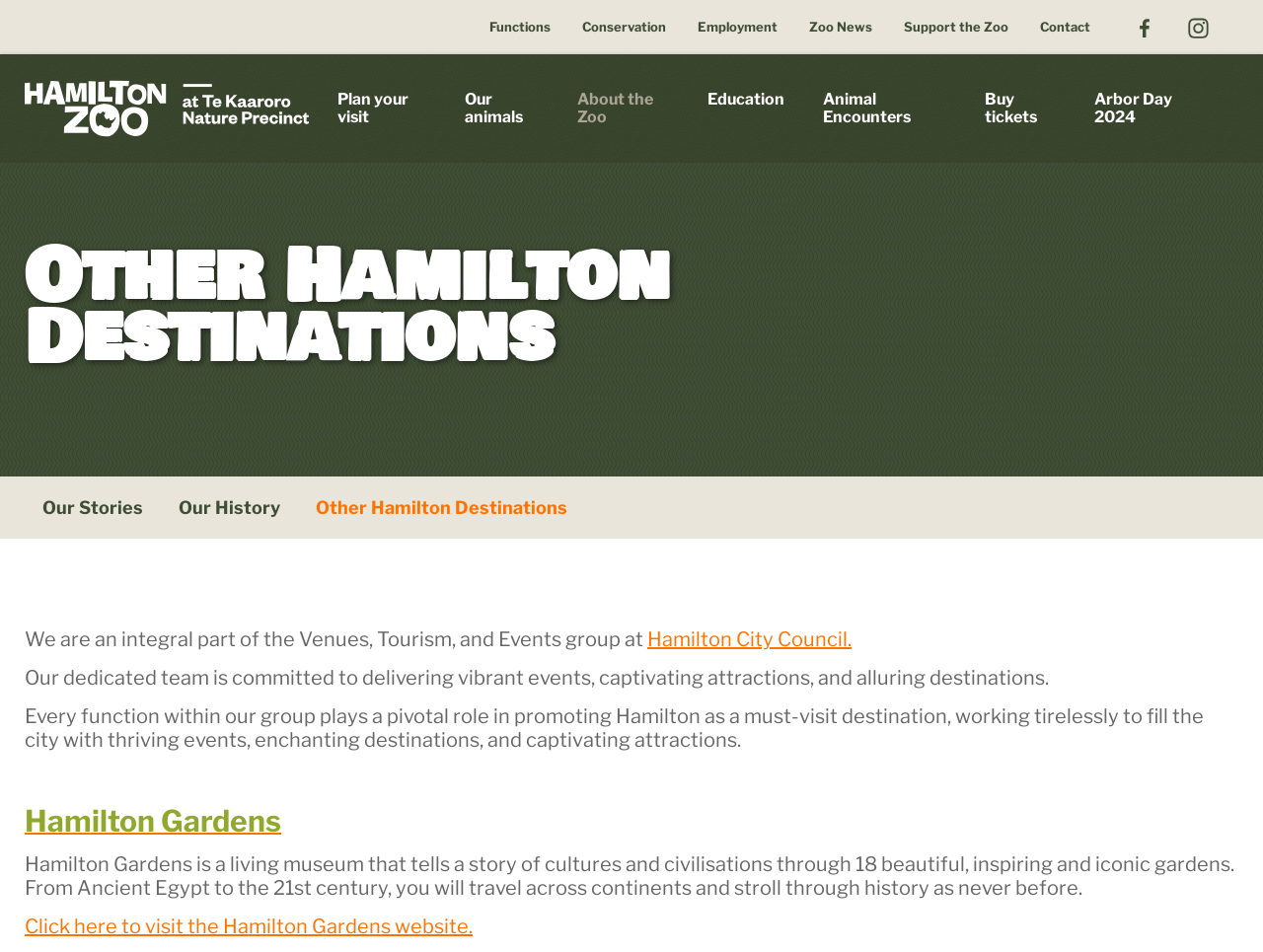How many gardens are there in Hamilton Gardens?
Look at the screenshot and give a one-word or phrase answer.

18